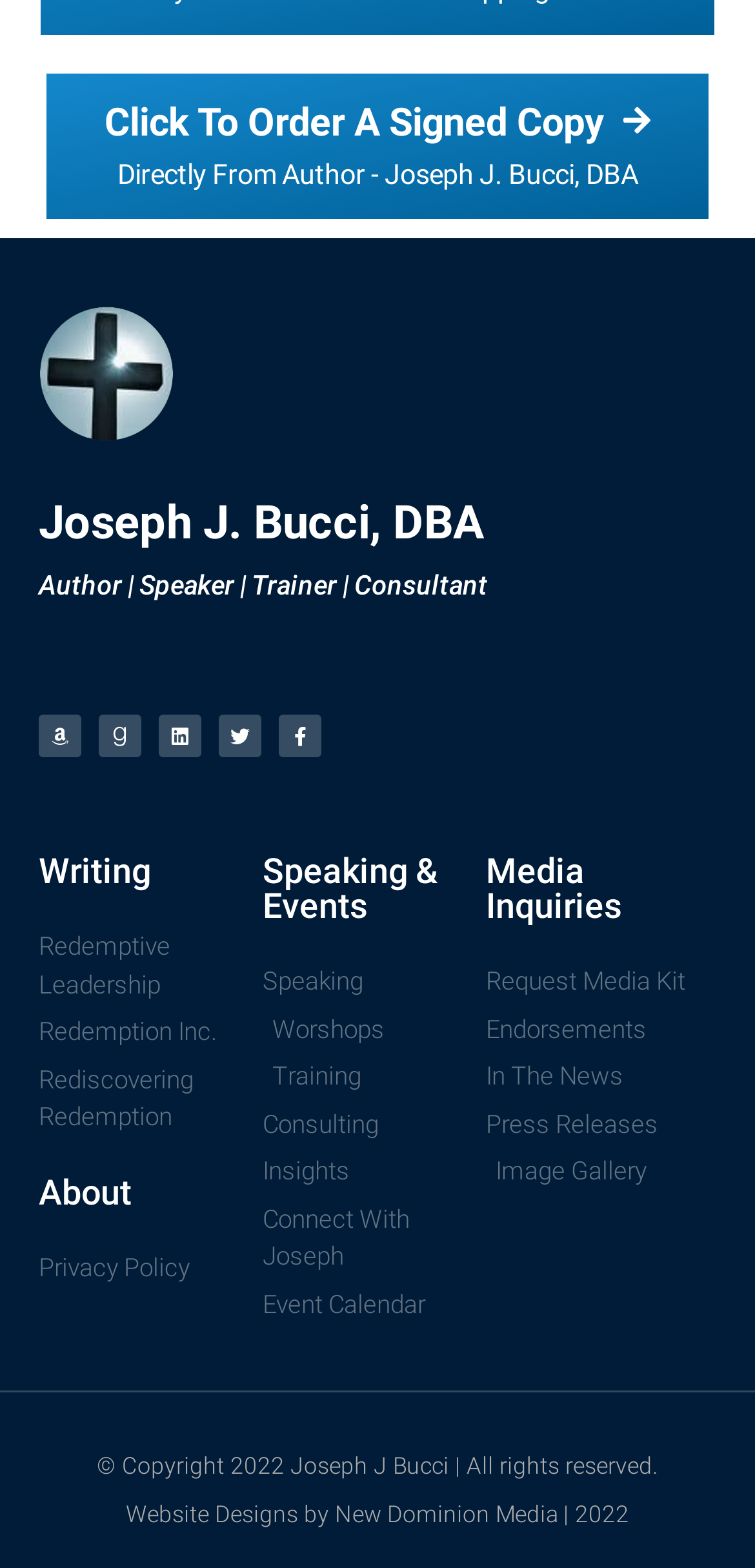Provide the bounding box coordinates for the UI element that is described by this text: "Request Media Kit". The coordinates should be in the form of four float numbers between 0 and 1: [left, top, right, bottom].

[0.644, 0.614, 0.94, 0.638]